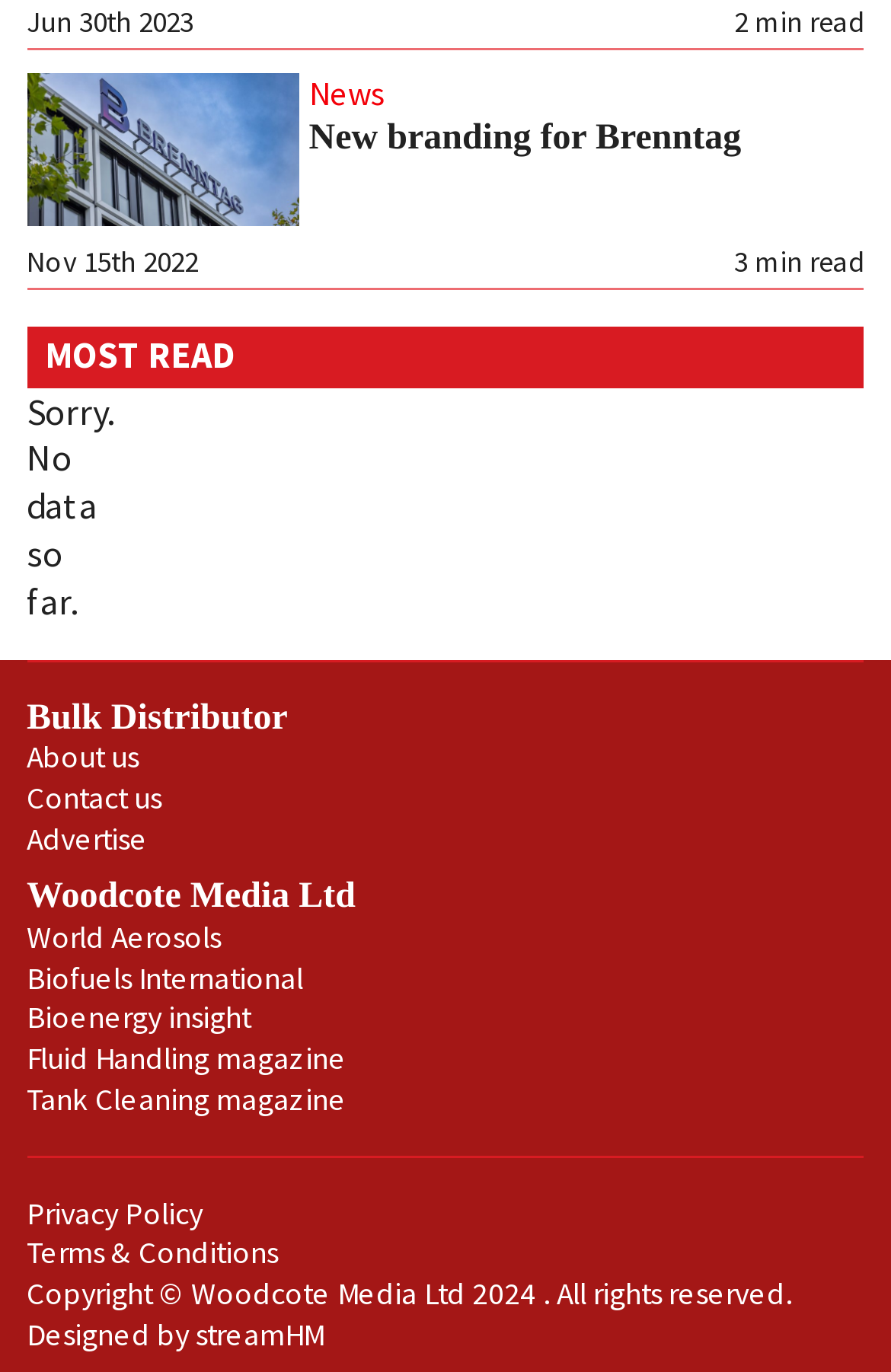Specify the bounding box coordinates of the area to click in order to follow the given instruction: "Visit About us page."

[0.03, 0.538, 0.156, 0.567]